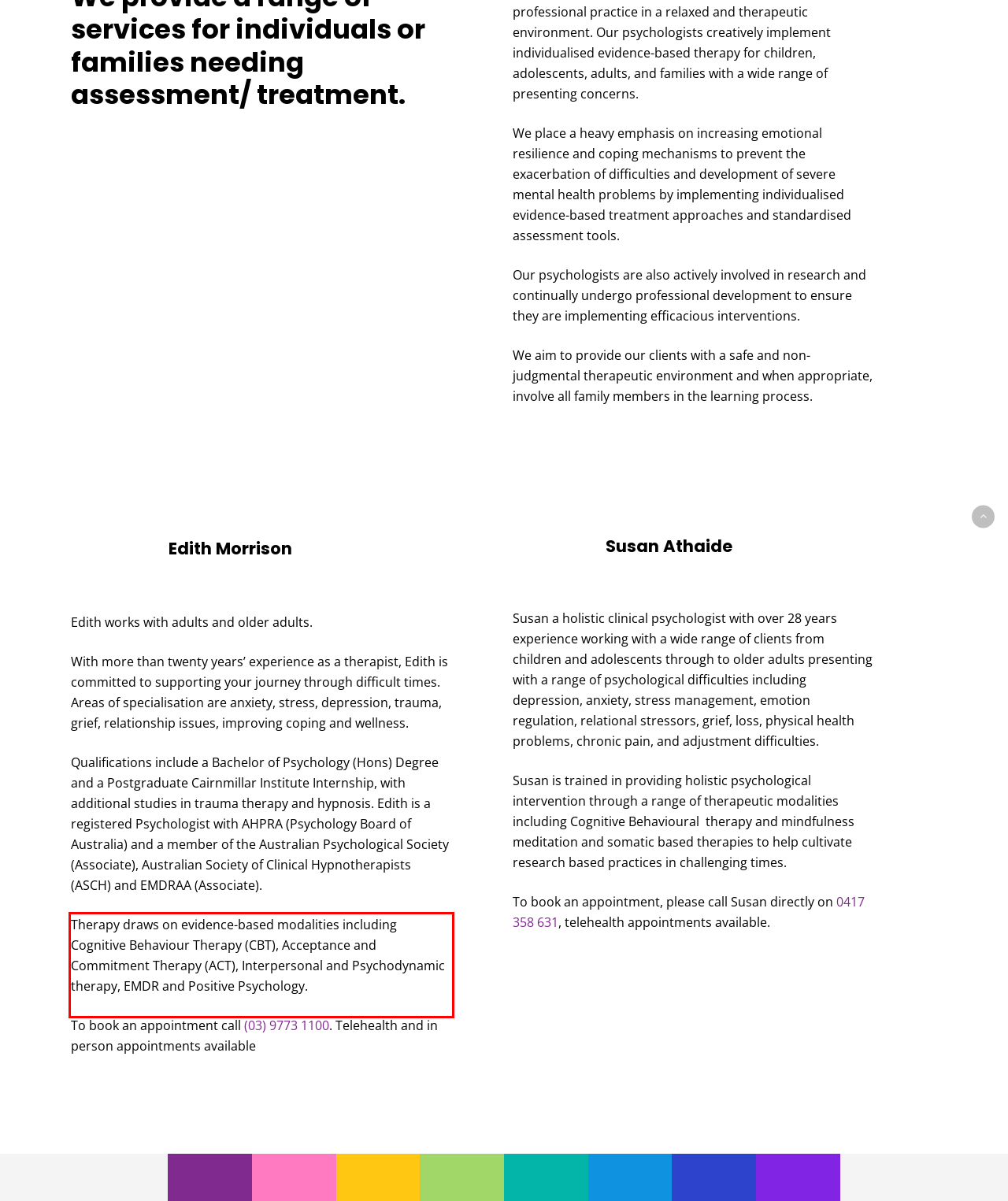Analyze the screenshot of a webpage where a red rectangle is bounding a UI element. Extract and generate the text content within this red bounding box.

Therapy draws on evidence-based modalities including Cognitive Behaviour Therapy (CBT), Acceptance and Commitment Therapy (ACT), Interpersonal and Psychodynamic therapy, EMDR and Positive Psychology.